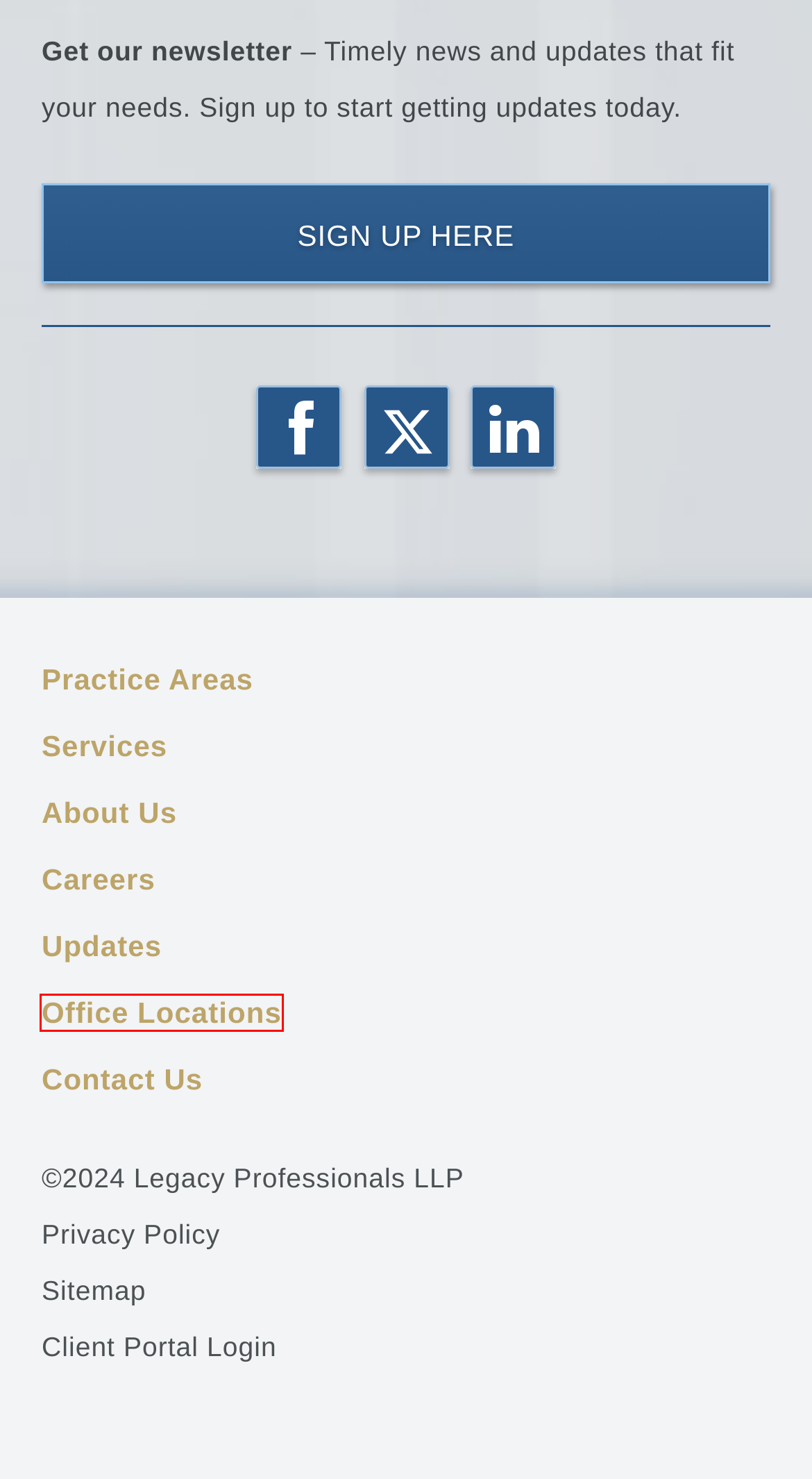You are given a screenshot of a webpage with a red rectangle bounding box around a UI element. Select the webpage description that best matches the new webpage after clicking the element in the bounding box. Here are the candidates:
A. Practice Areas | Legacy Professionals LLP
B. Privacy Policy | Legacy Professionals LLP
C. Contact Us | Legacy Professionals LLP
D. Publications Sign-up | Legacy Professionals LLP
E. Sitemap | Legacy Professionals LLP
F. Services | Legacy Professionals LLP
G. Careers | Legacy Professionals LLP
H. Chicago Accounting Services | Legacy Professionals LLP

C